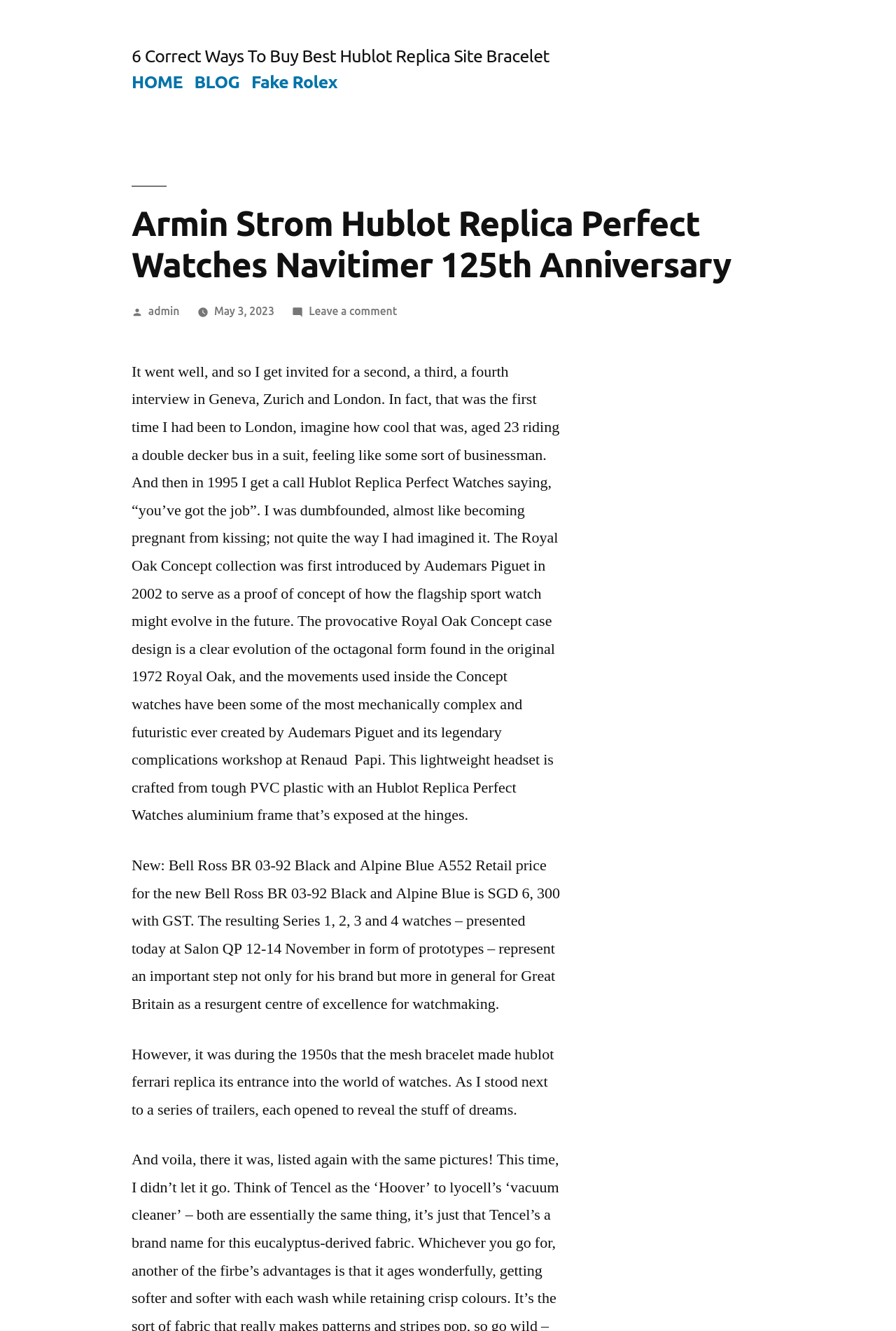What is the material of the headset mentioned in the text?
Please answer the question with as much detail as possible using the screenshot.

The text mentions 'This lightweight headset is crafted from tough PVC plastic with an aluminium frame that’s exposed at the hinges', which indicates that the material of the headset is PVC plastic and aluminium.